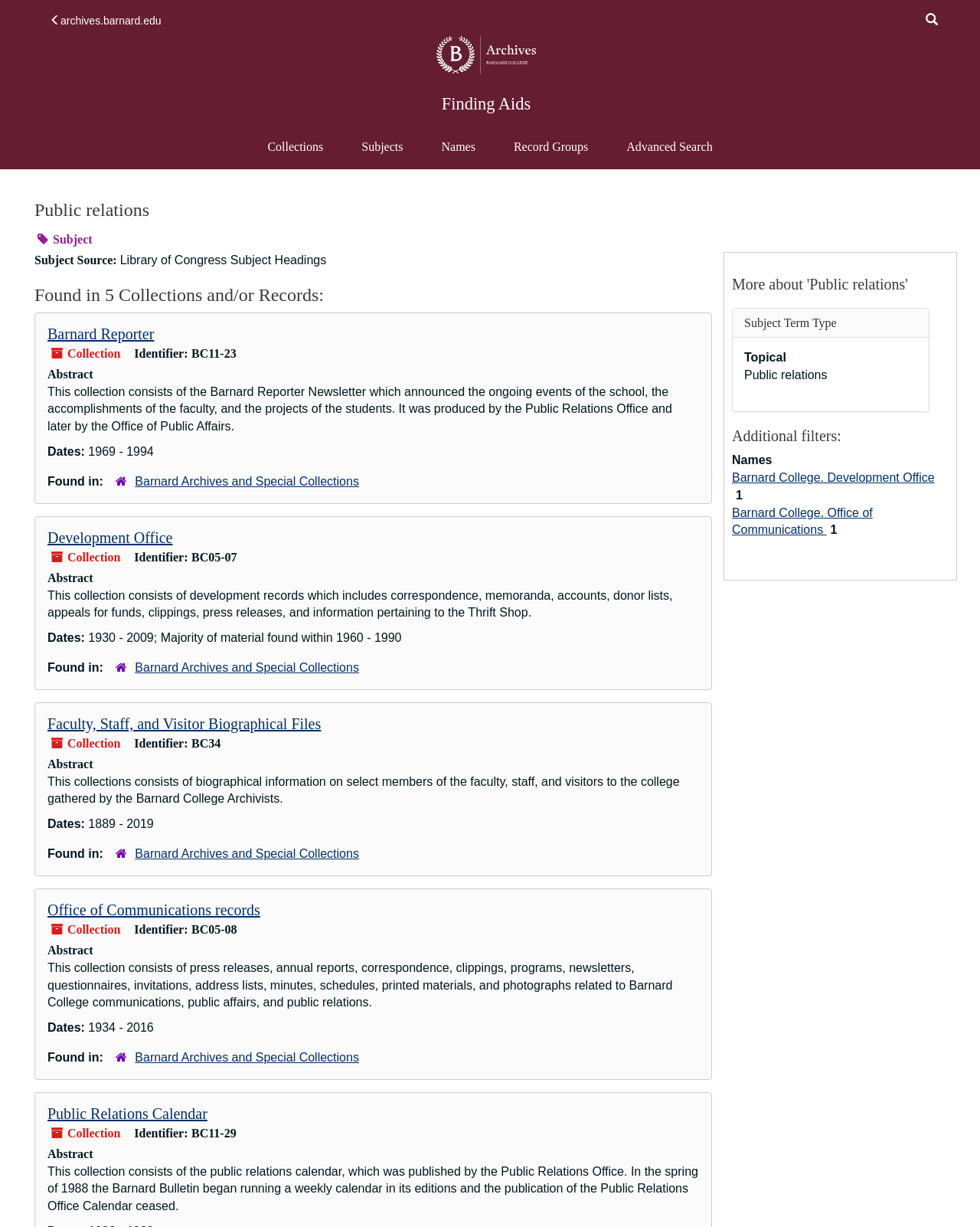Analyze the image and deliver a detailed answer to the question: How many collections are found?

I counted the number of collections listed on the webpage, which are 'Barnard Reporter', 'Development Office', 'Faculty, Staff, and Visitor Biographical Files', 'Office of Communications records', and 'Public Relations Calendar'.